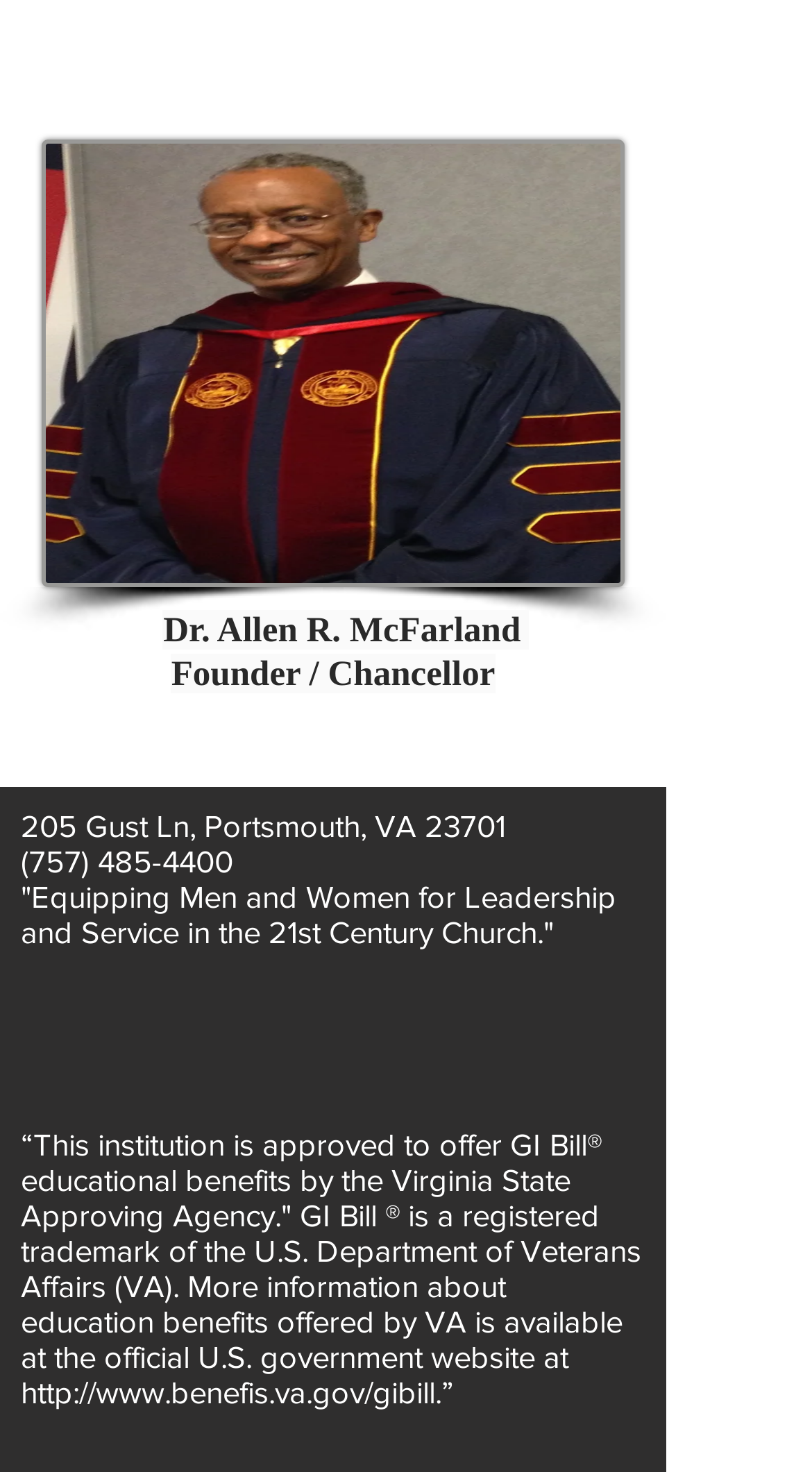Find the bounding box of the web element that fits this description: "(757) 485-4400".

[0.026, 0.573, 0.287, 0.597]